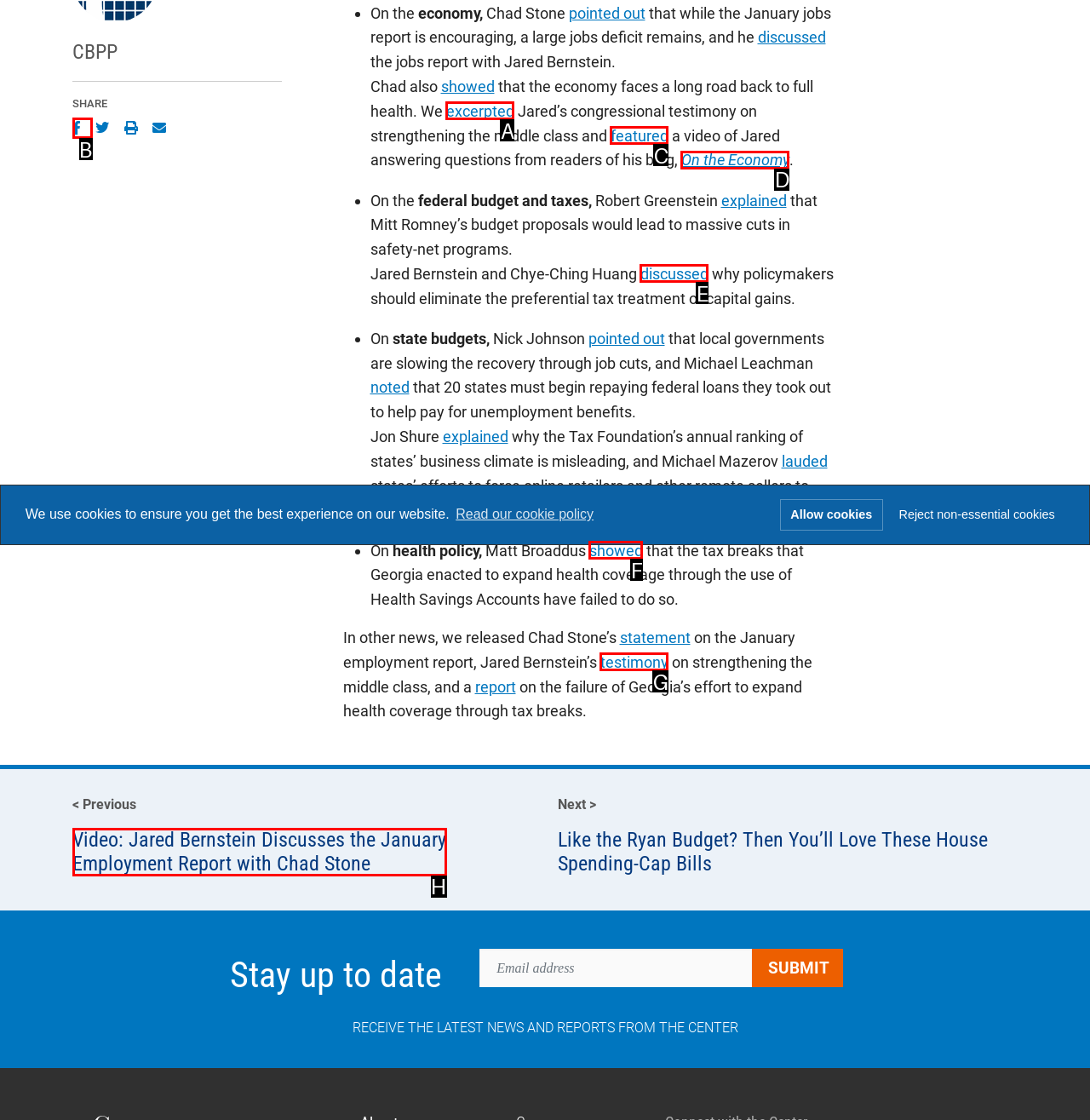Determine which option aligns with the description: On the Economy. Provide the letter of the chosen option directly.

D